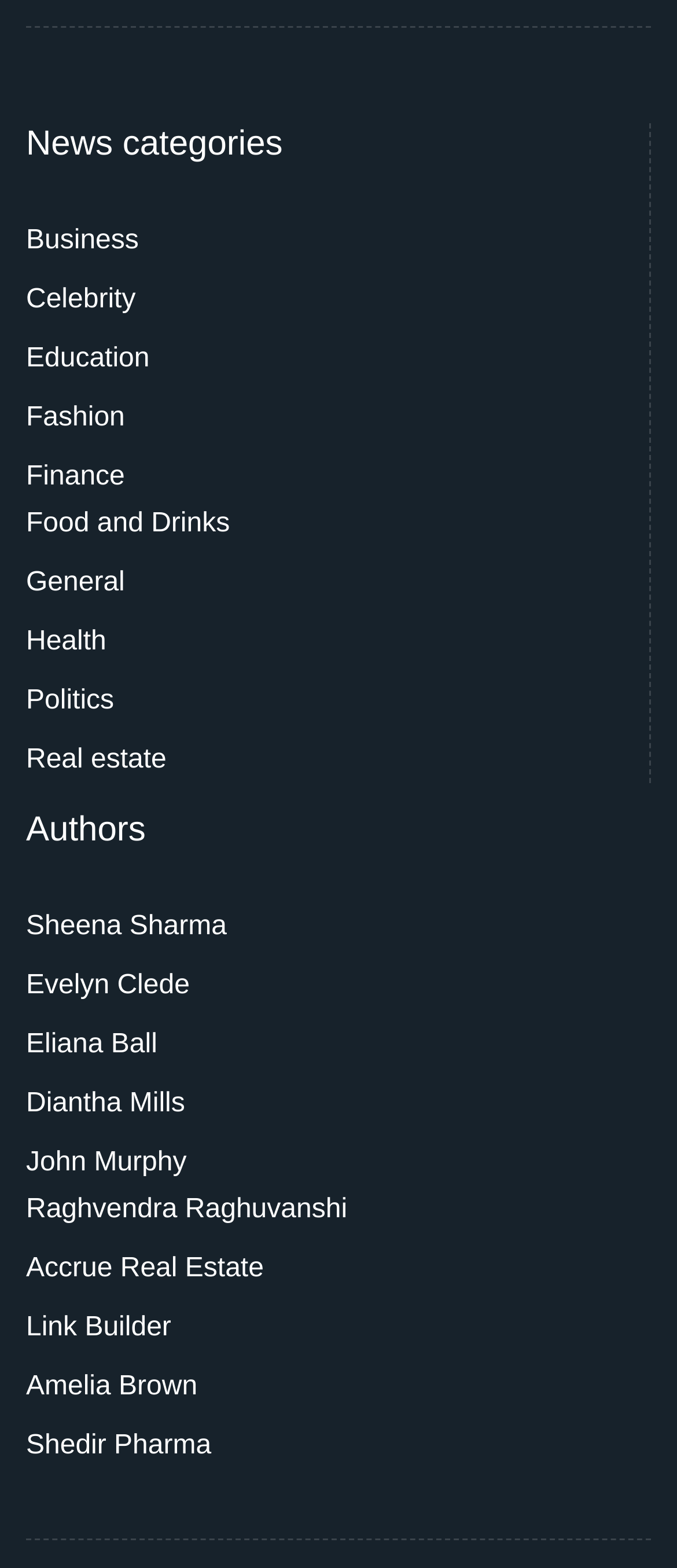Identify the bounding box coordinates of the area you need to click to perform the following instruction: "Go to home page".

None